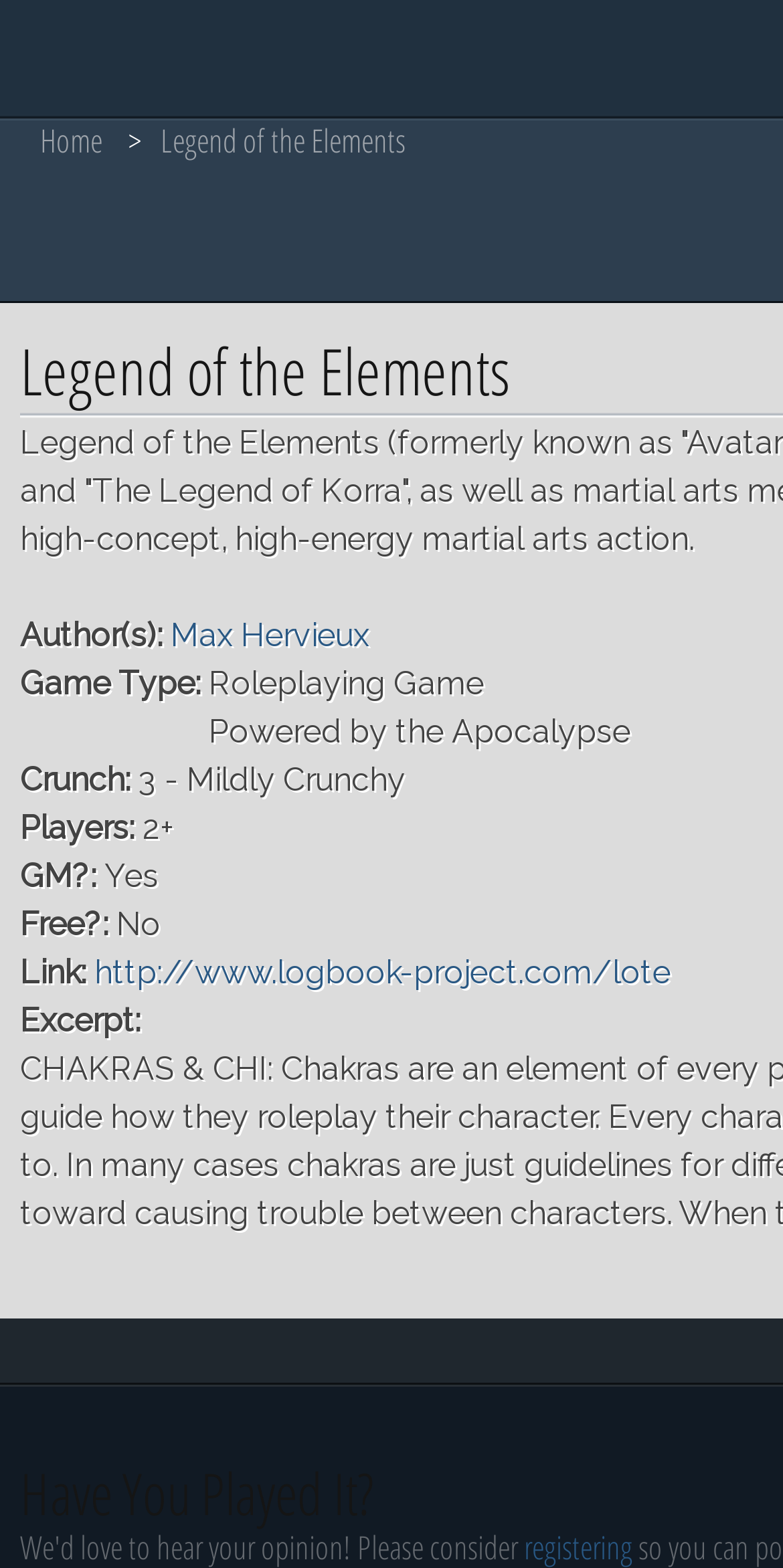Determine the bounding box coordinates for the HTML element described here: "Max Hervieux".

[0.218, 0.393, 0.472, 0.417]